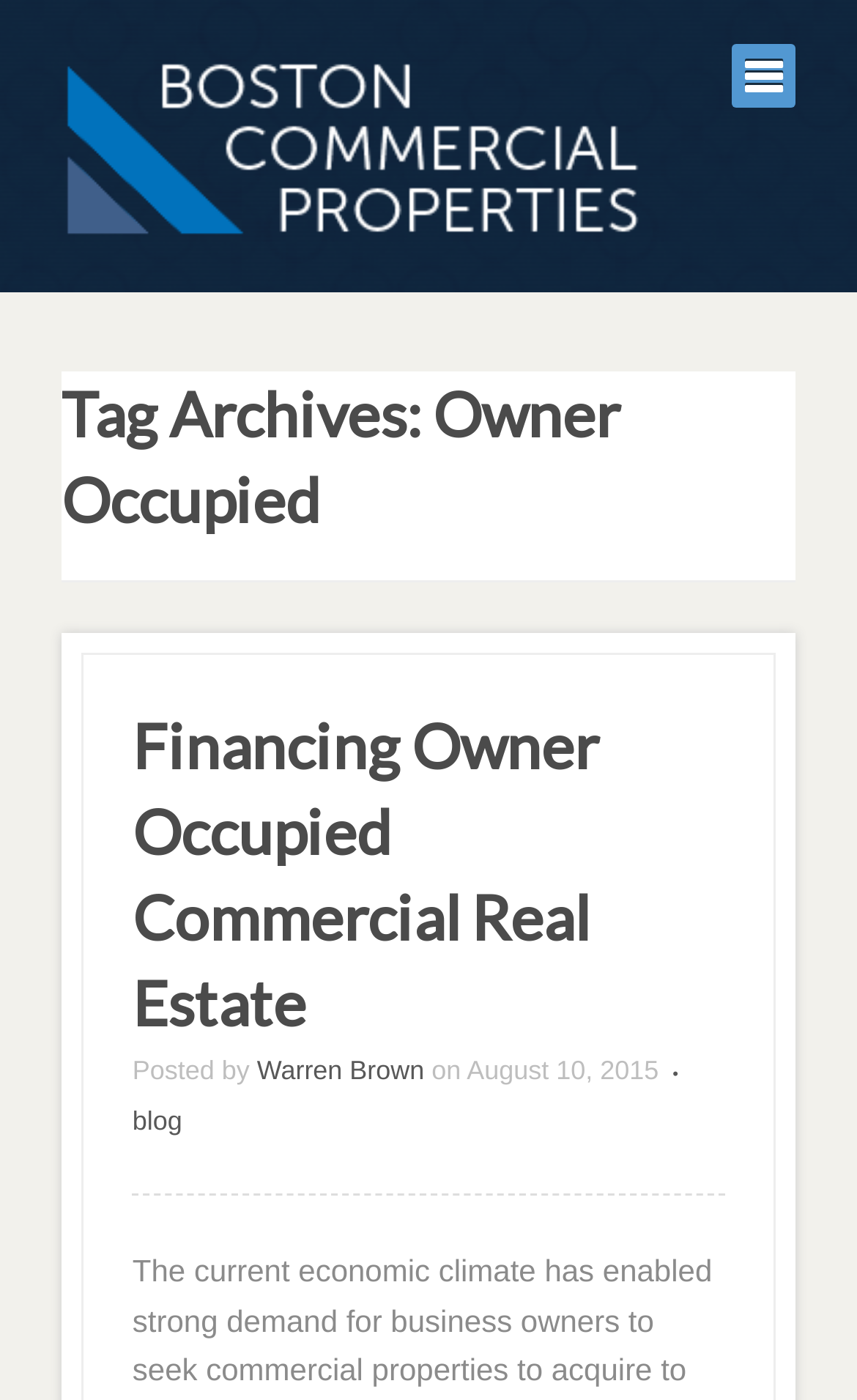Give a detailed account of the webpage, highlighting key information.

The webpage is about Boston Commercial Properties, specifically focusing on owner-occupied properties. At the top, there is a logo or image of Boston Commercial Properties, accompanied by a link with the same name. Below the logo, there is a header section with a heading that reads "Tag Archives: Owner Occupied". 

Further down, there is a main content section with a heading that says "Financing Owner Occupied Commercial Real Estate". This heading is followed by a link with the same title. Below the heading, there is a paragraph of text that starts with "Posted by Warren Brown on August 10, 2015". The text is followed by a bullet point or a separator symbol. There is also a link to the blog section on the same line as the posted date. Overall, the webpage appears to be a blog post or an article about financing owner-occupied commercial real estate in Boston.